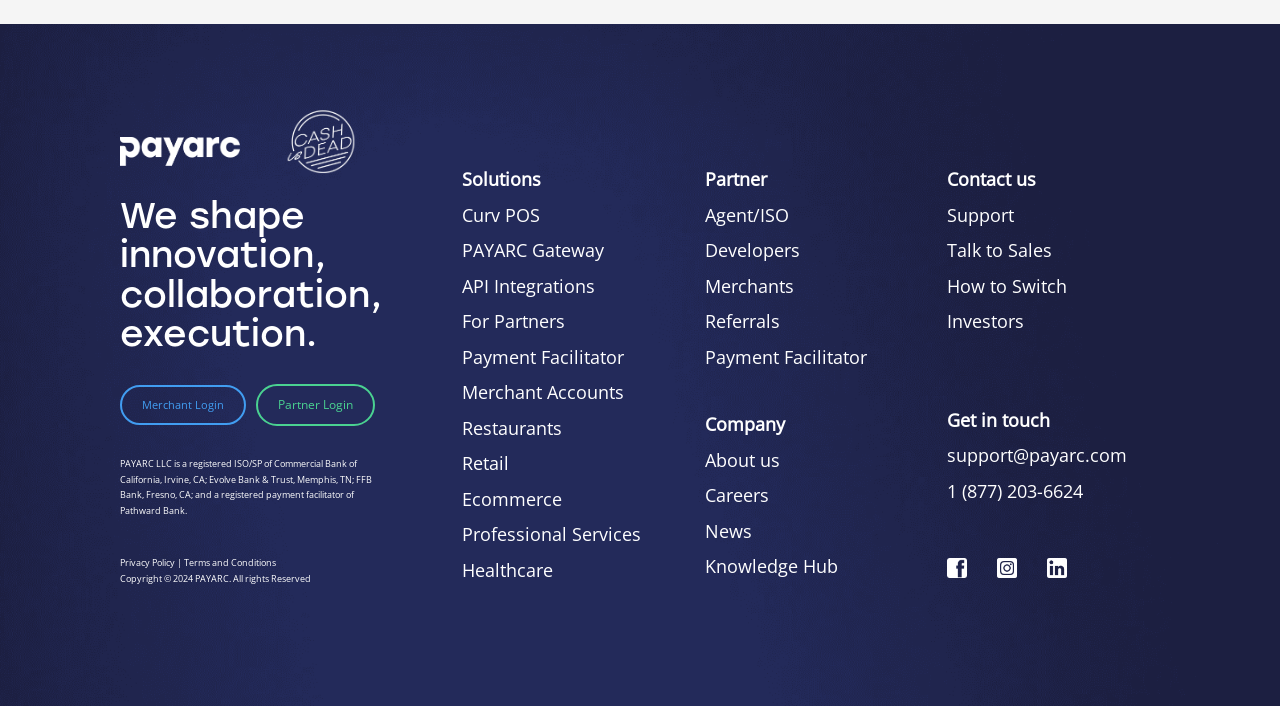Please look at the image and answer the question with a detailed explanation: What is the support email address?

The support email address is support@payarc.com, which is mentioned in the link element with ID 210, and is likely used for users to contact the support team.